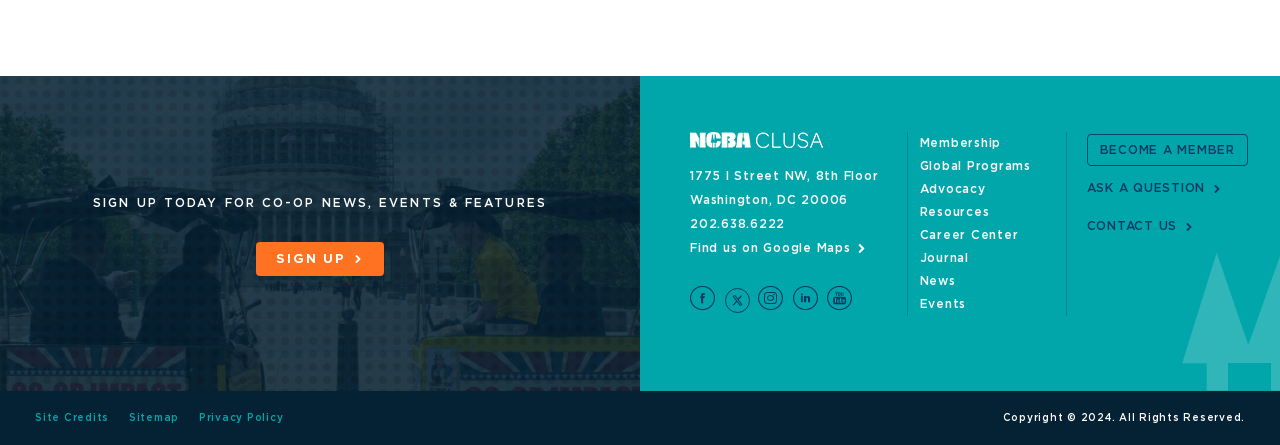Locate the UI element described by Advocacy in the provided webpage screenshot. Return the bounding box coordinates in the format (top-left x, top-left y, bottom-right x, bottom-right y), ensuring all values are between 0 and 1.

[0.718, 0.411, 0.77, 0.438]